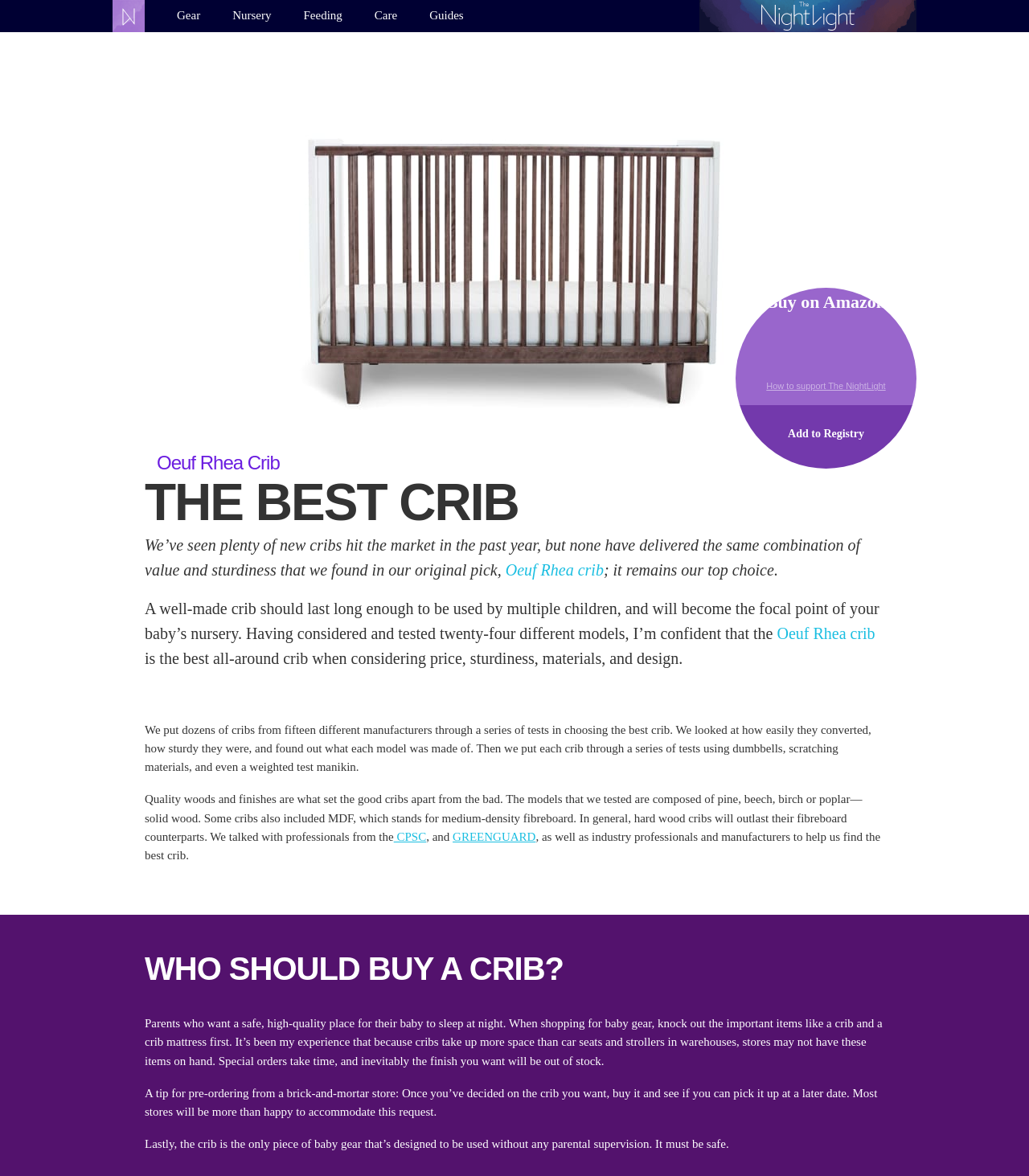What materials are good cribs made of?
Based on the visual, give a brief answer using one word or a short phrase.

Solid wood